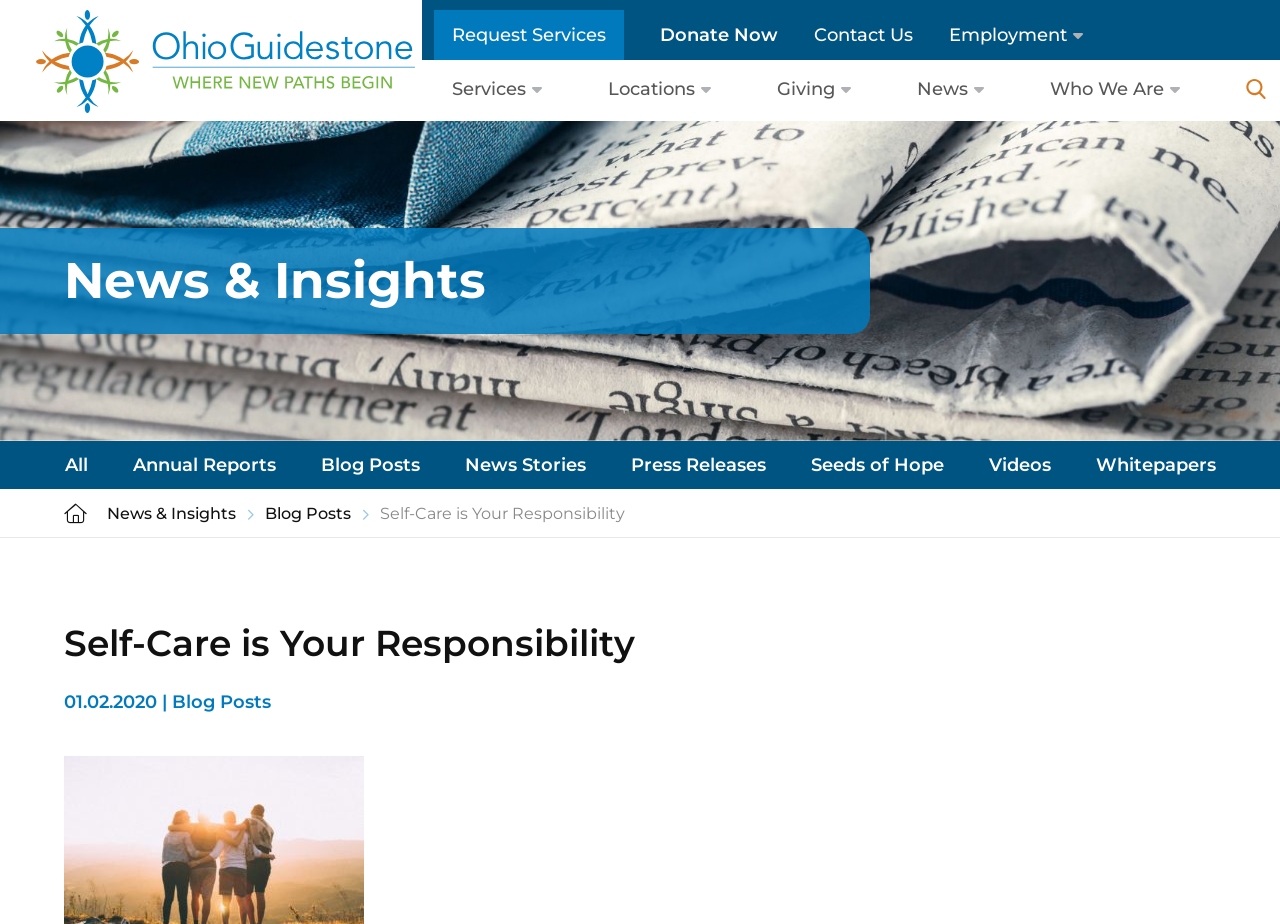Please identify the coordinates of the bounding box for the clickable region that will accomplish this instruction: "Search for something".

[0.973, 0.076, 1.0, 0.116]